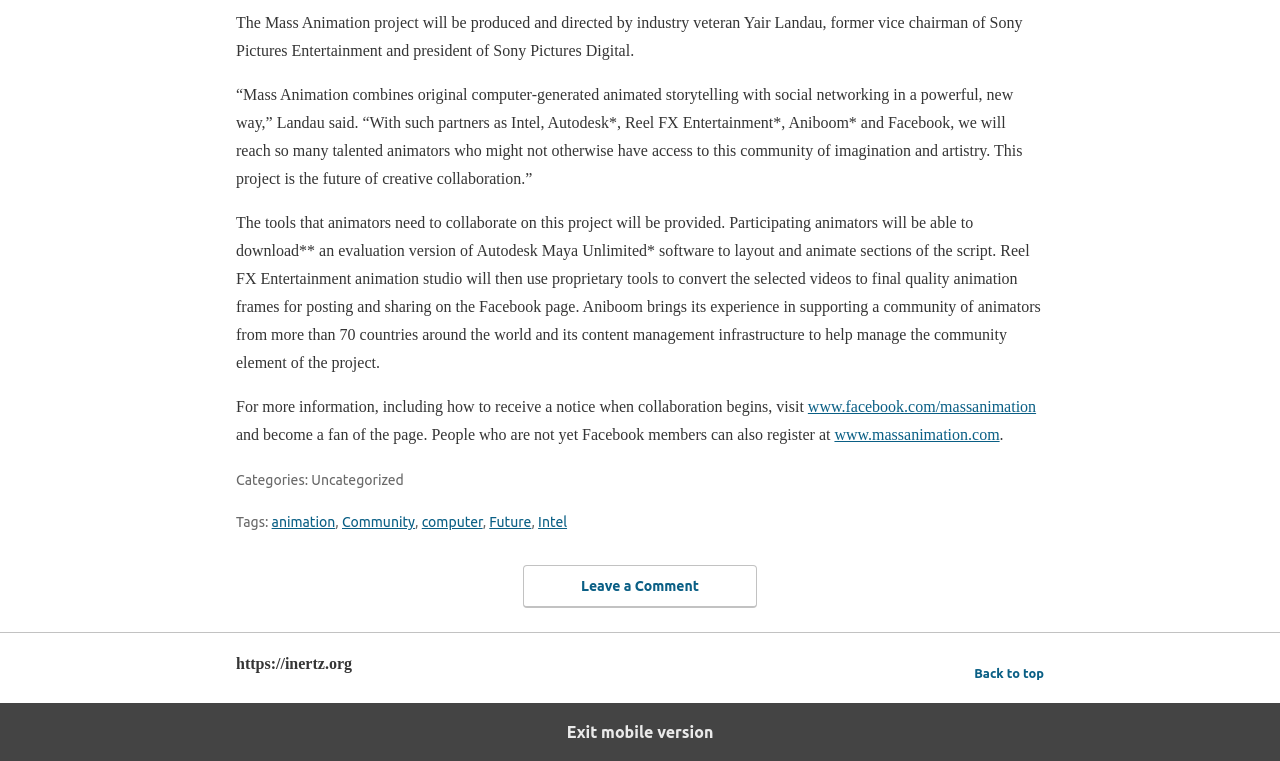Predict the bounding box coordinates of the UI element that matches this description: "Leave a Comment". The coordinates should be in the format [left, top, right, bottom] with each value between 0 and 1.

[0.409, 0.742, 0.591, 0.798]